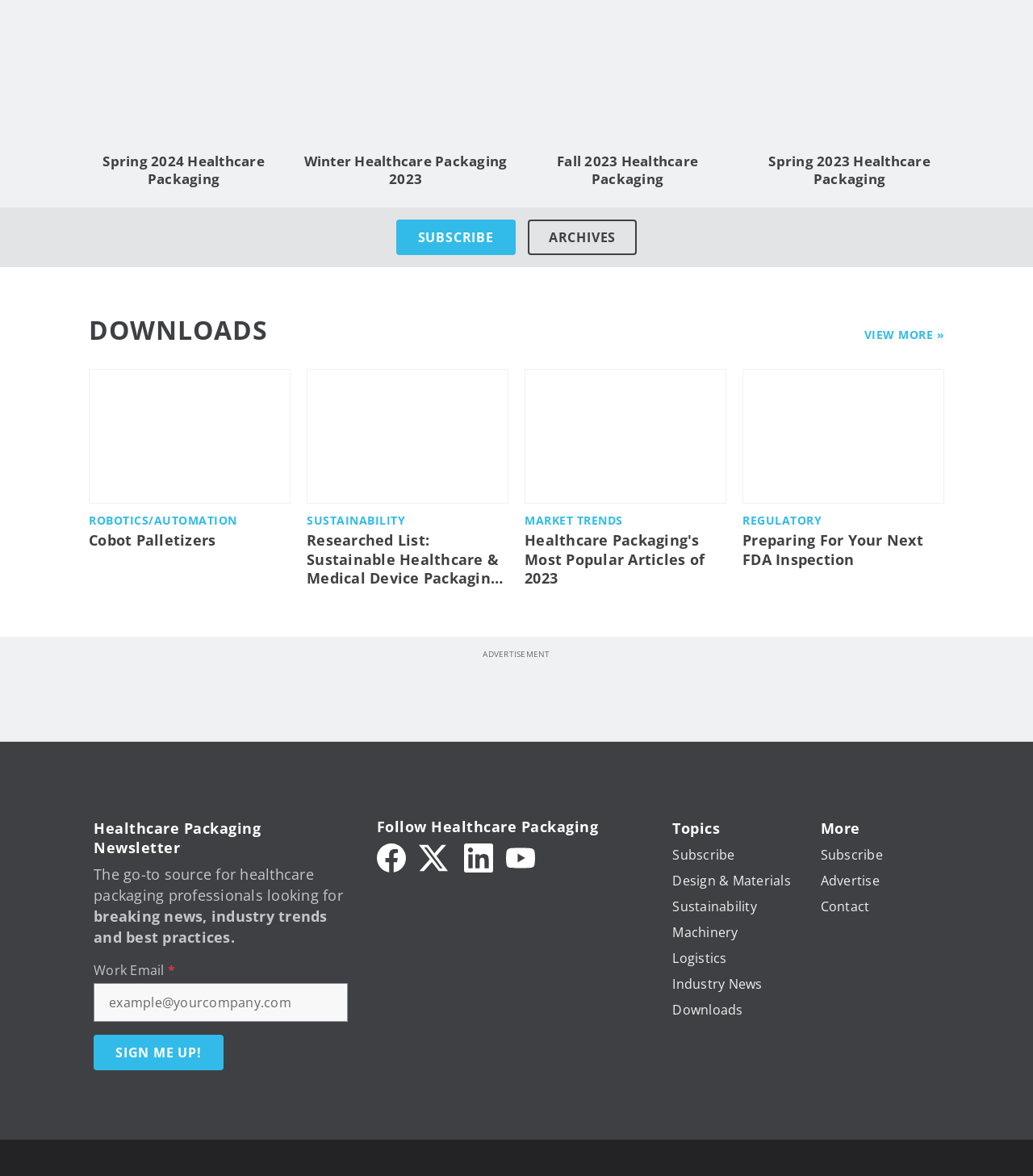What is the purpose of the 'ARCHIVES' link?
Please give a well-detailed answer to the question.

The 'ARCHIVES' link likely allows users to access past articles and resources related to healthcare packaging, providing a historical record of industry news and trends.